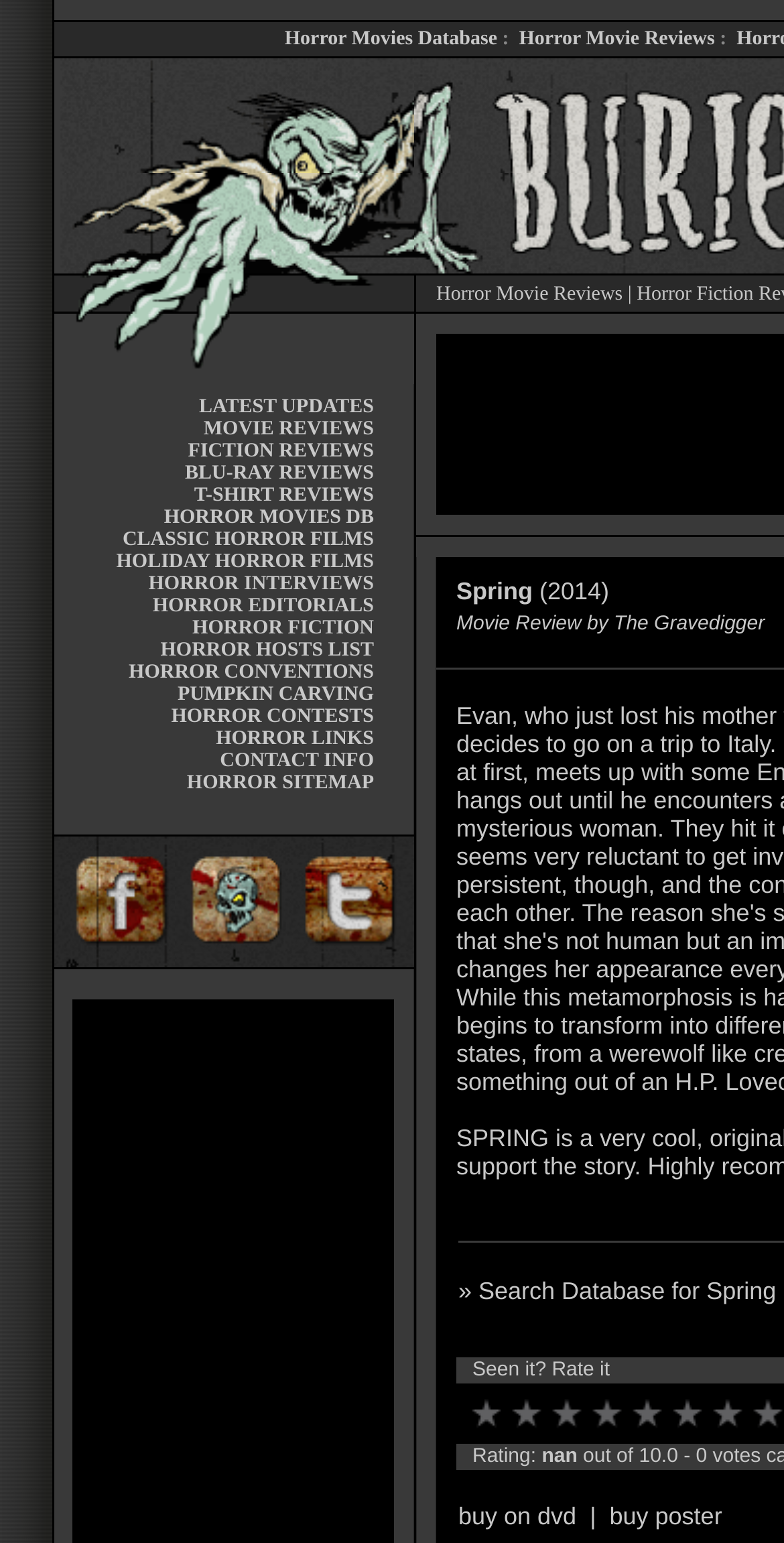Please find the bounding box coordinates of the clickable region needed to complete the following instruction: "Buy on DVD". The bounding box coordinates must consist of four float numbers between 0 and 1, i.e., [left, top, right, bottom].

[0.585, 0.974, 0.735, 0.992]